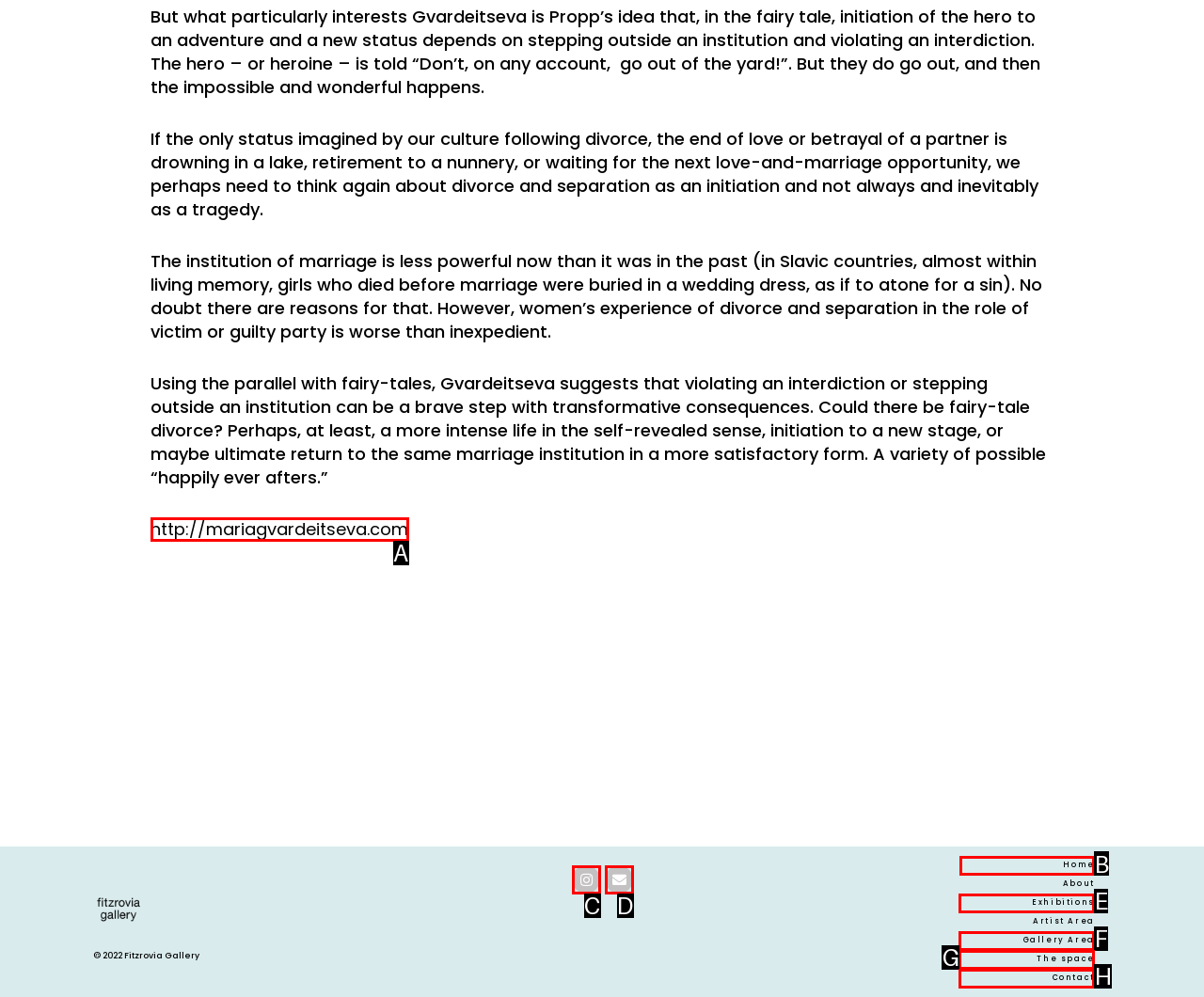Identify the letter of the option to click in order to go to the home page. Answer with the letter directly.

B